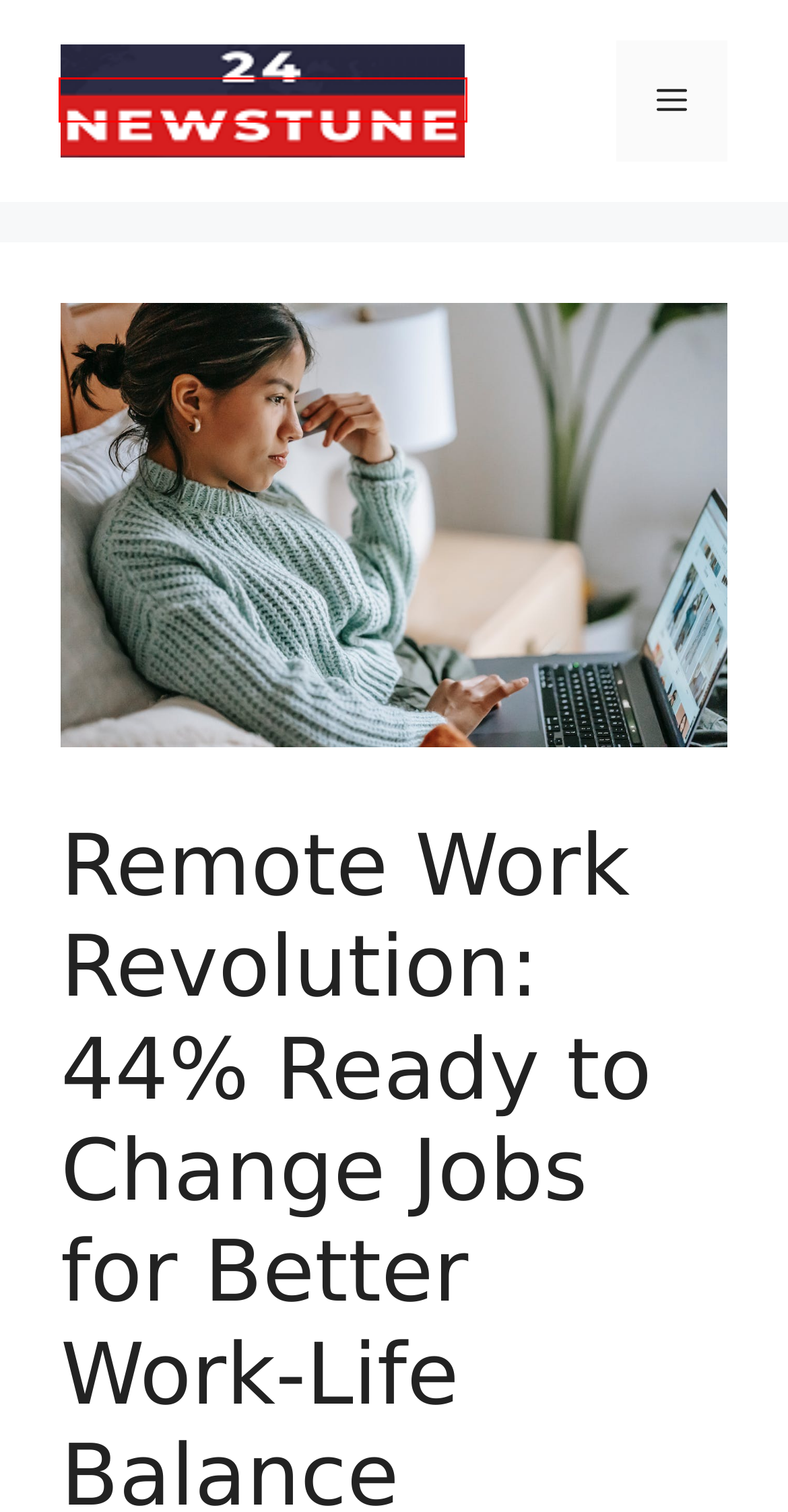You are given a screenshot of a webpage with a red bounding box around an element. Choose the most fitting webpage description for the page that appears after clicking the element within the red bounding box. Here are the candidates:
A. Jay Weinberg Drummer Opens Up About Departure from Slipknot
B. Privacy Policy - Newstune24
C. Contact US - Newstune24
D. About Us - Newstune24
E. NewsTune24 - Latest News 24/7
F. Remote Work - Newstune24
G. hybrid - Newstune24
H. Von Miller's pregnant girlfriend alleges he pushed her and put his hands on her neck

E